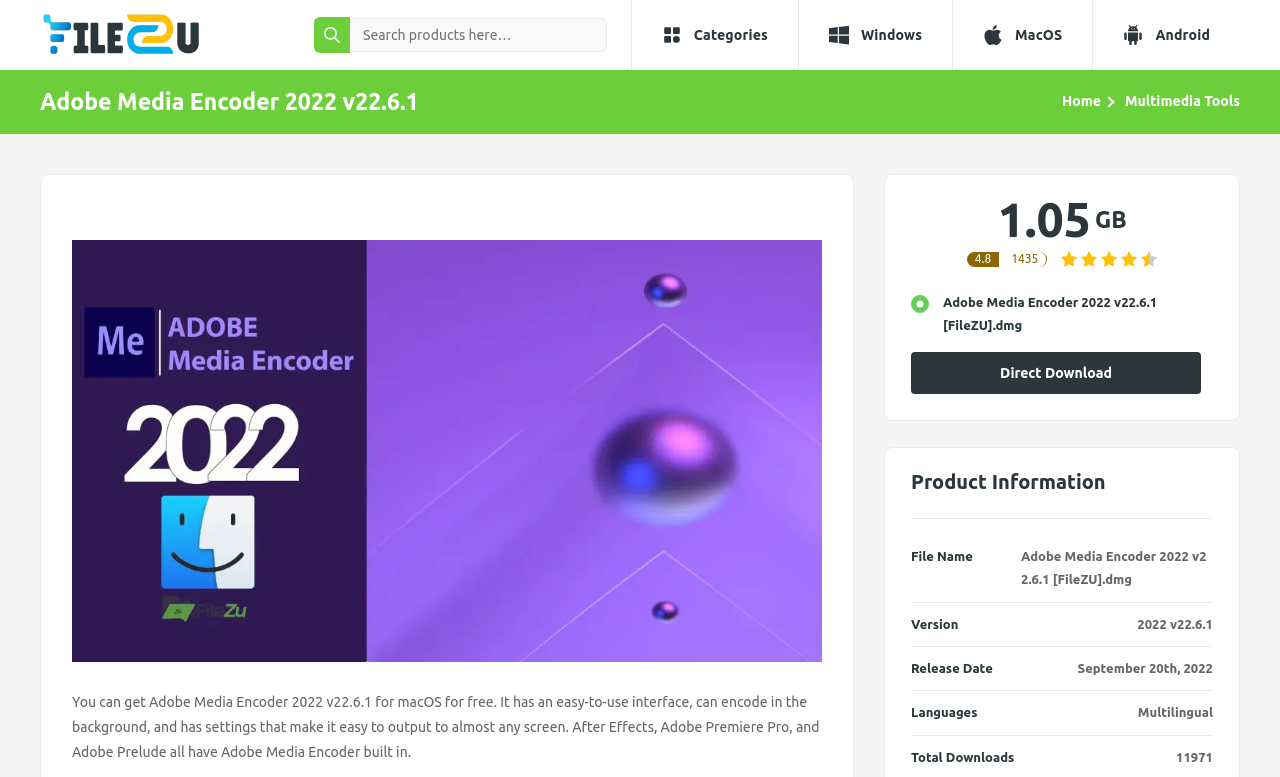Summarize the webpage in an elaborate manner.

The webpage is about Adobe Media Encoder 2022 v22.6.1, a software for macOS. At the top, there is a navigation menu with links to "Download PC Software & Mac Apps", a search bar, and buttons with icons. Below the navigation menu, there are links to different categories, including "Categories", "Windows", "MacOS", and "Android", each with an accompanying image.

The main content of the page is divided into two sections. On the left, there is a heading with the software name, followed by a brief description of the software, which mentions its easy-to-use interface, background encoding, and output settings. Below the description, there are details about the software, including its file size, version, and release date.

On the right, there is a section with product information, including the file name, version, release date, languages, and total downloads. There is also a radio button with a download option and a "Direct Download" link. Additionally, there are several images and icons scattered throughout the page, including a large image of the software's logo.